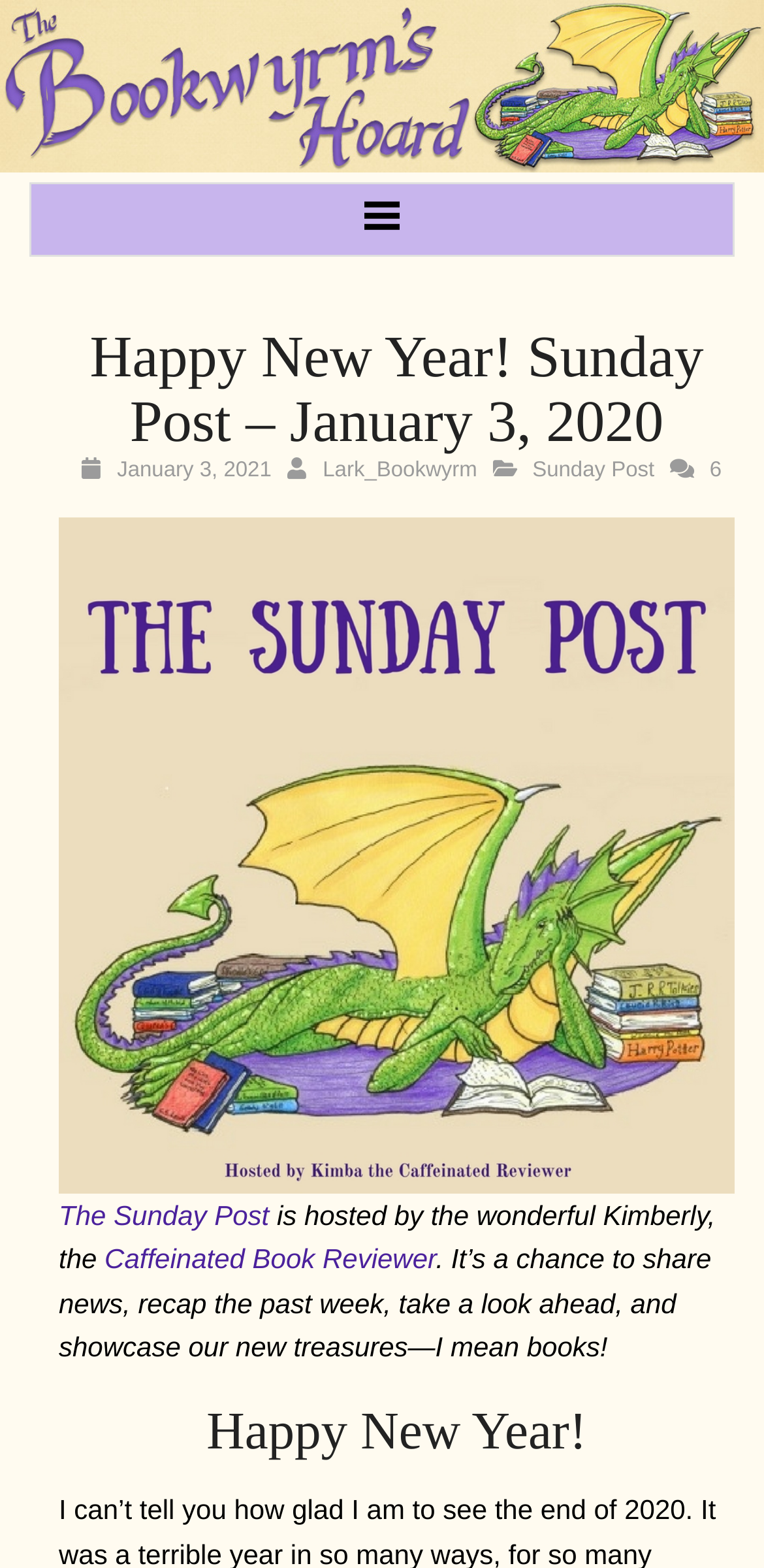Please study the image and answer the question comprehensively:
What is the name of the blog?

I determined the answer by looking at the top-most link element with the text 'The Bookwyrm's Hoard', which suggests that it is the name of the blog.